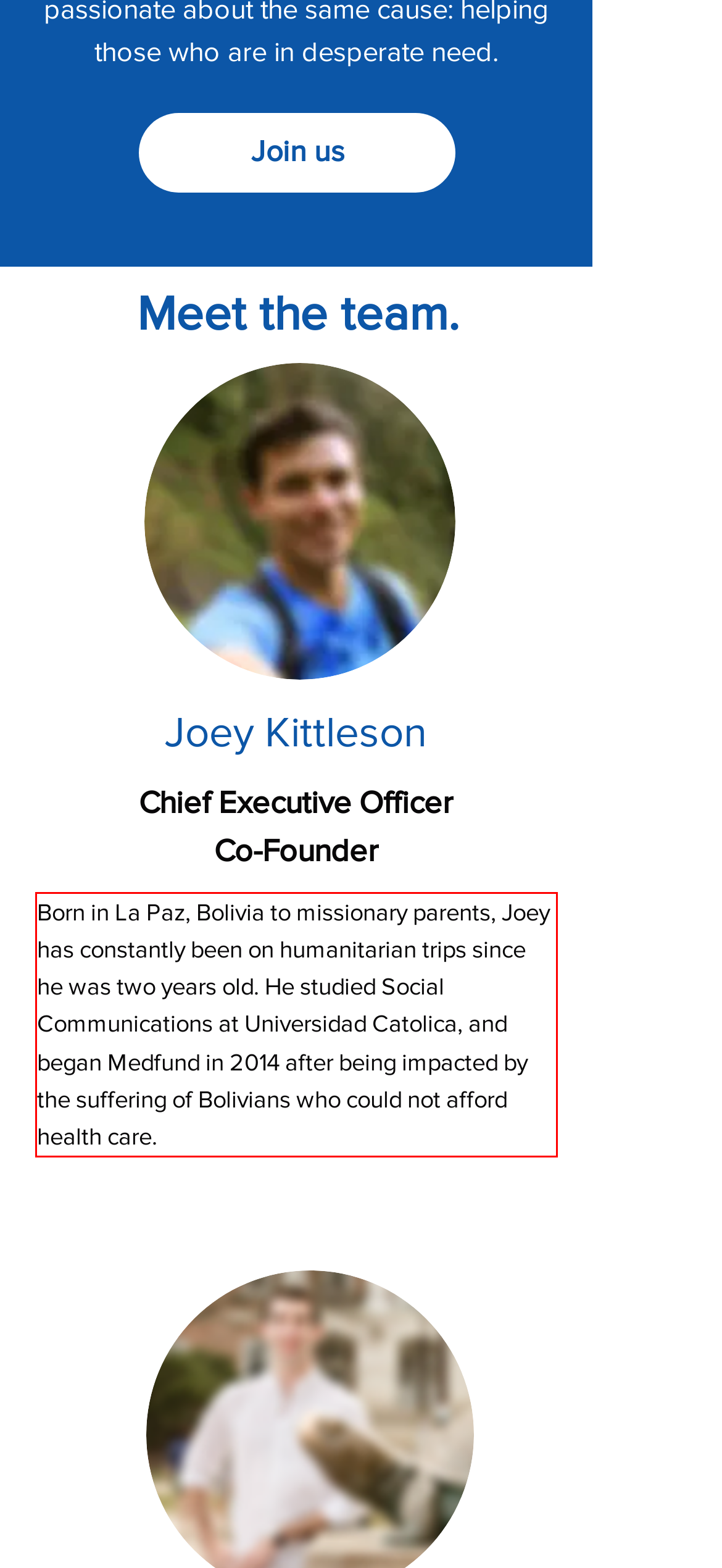You are provided with a screenshot of a webpage that includes a red bounding box. Extract and generate the text content found within the red bounding box.

Born in La Paz, Bolivia to missionary parents, Joey has constantly been on humanitarian trips since he was two years old. He studied Social Communications at Universidad Catolica, and began Medfund in 2014 after being impacted by the suffering of Bolivians who could not afford health care.